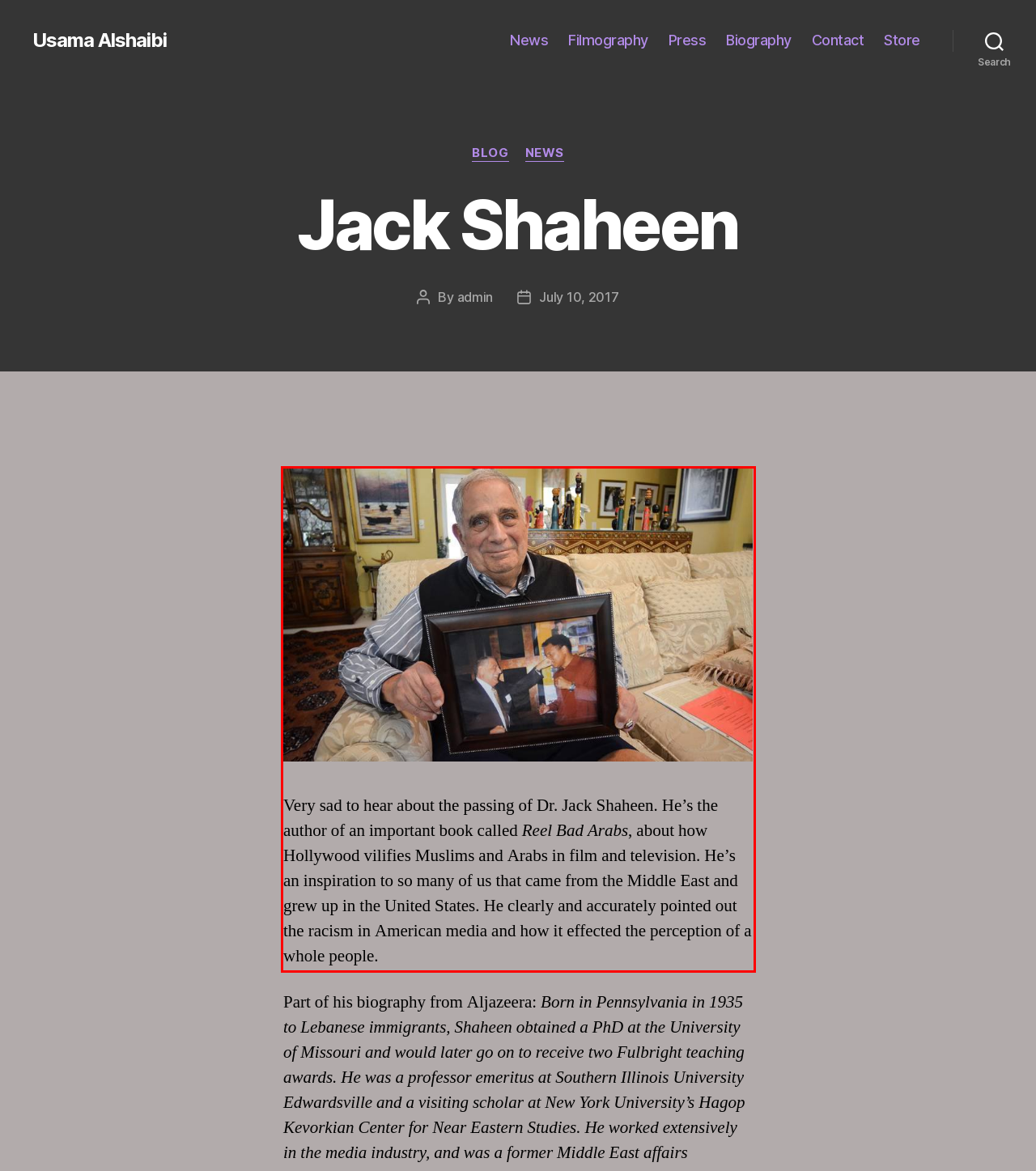Extract and provide the text found inside the red rectangle in the screenshot of the webpage.

Very sad to hear about the passing of Dr. Jack Shaheen. He’s the author of an important book called Reel Bad Arabs, about how Hollywood vilifies Muslims and Arabs in film and television. He’s an inspiration to so many of us that came from the Middle East and grew up in the United States. He clearly and accurately pointed out the racism in American media and how it effected the perception of a whole people.